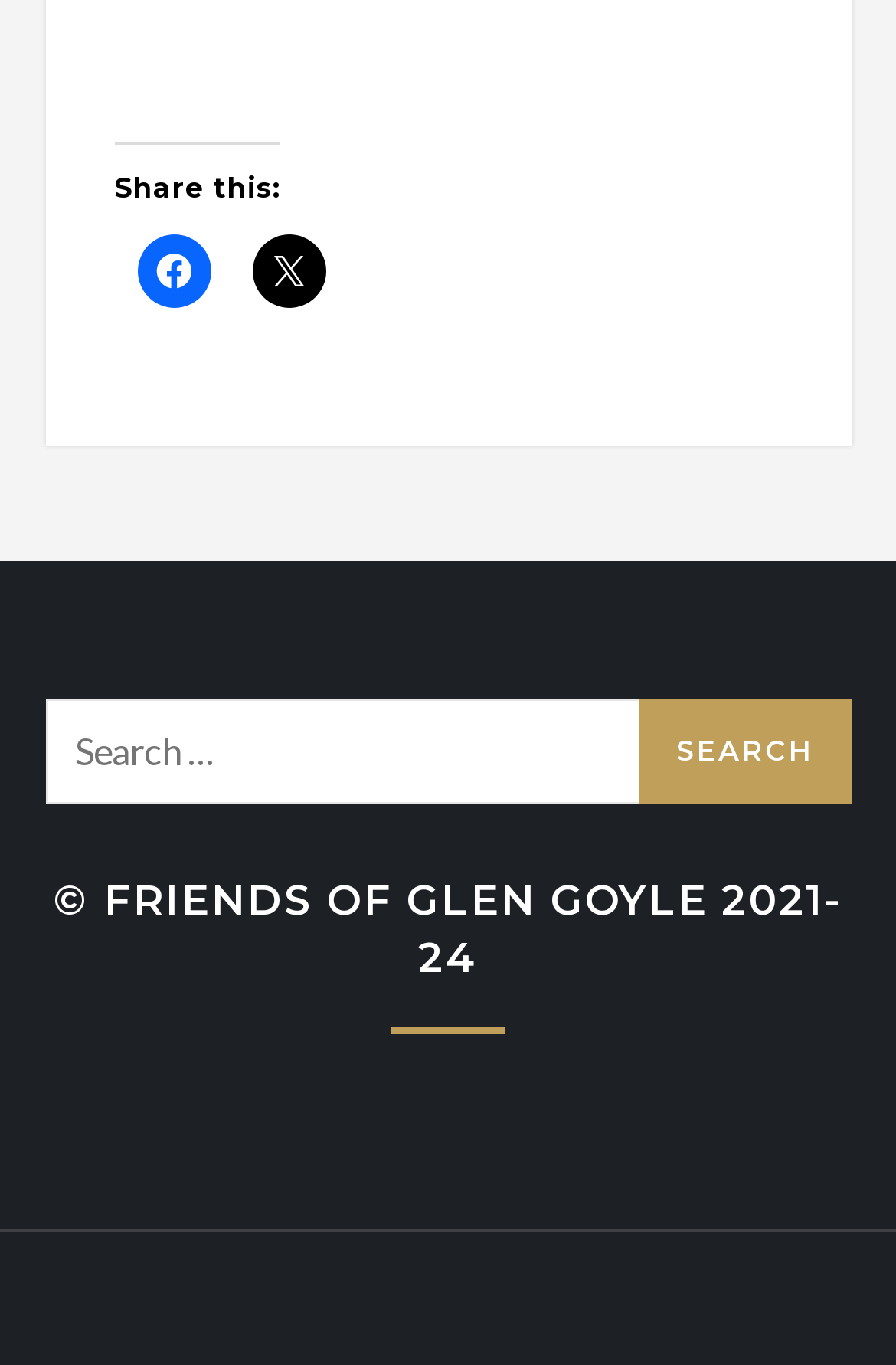What is the copyright year of the webpage?
Answer with a single word or phrase, using the screenshot for reference.

2021-24